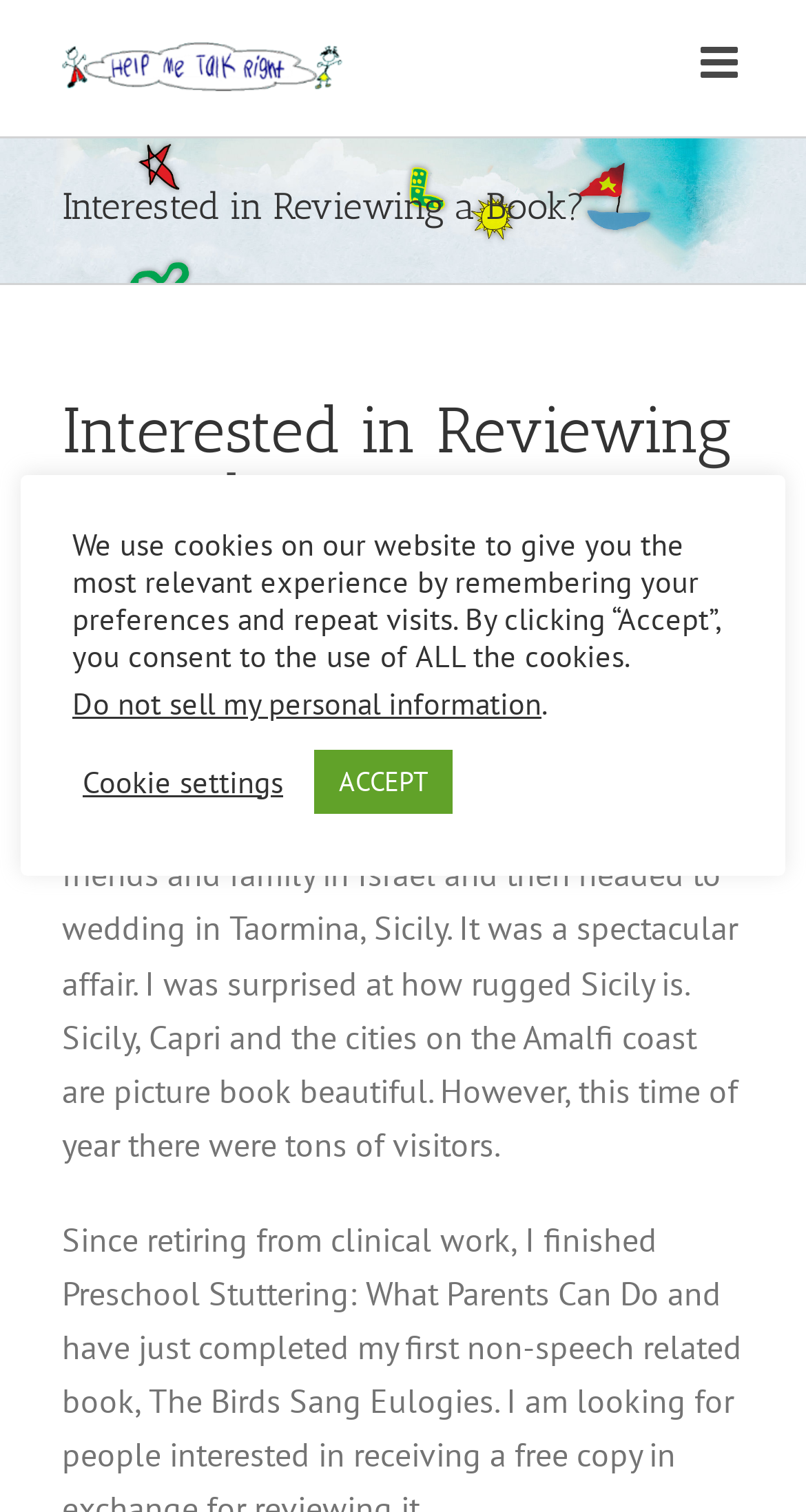Given the description "ACCEPT", provide the bounding box coordinates of the corresponding UI element.

[0.39, 0.496, 0.562, 0.538]